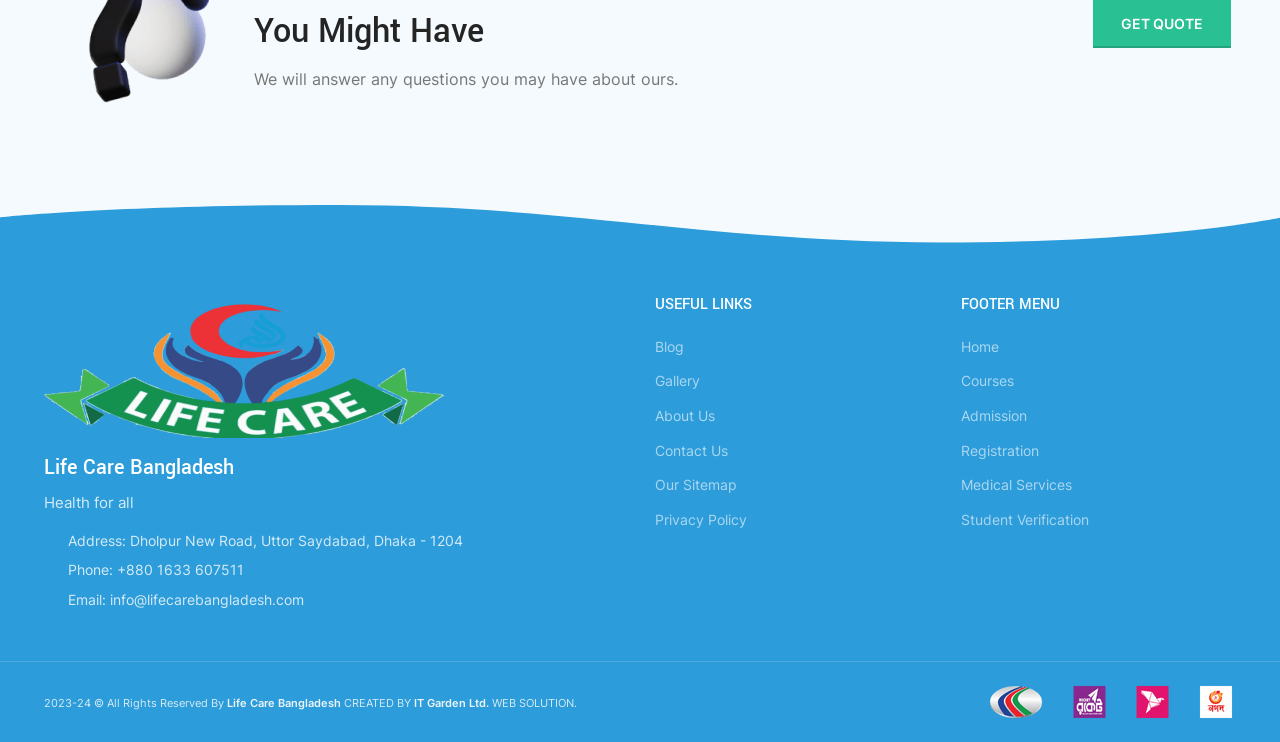Determine the bounding box coordinates of the element's region needed to click to follow the instruction: "Go to the blog". Provide these coordinates as four float numbers between 0 and 1, formatted as [left, top, right, bottom].

[0.512, 0.454, 0.536, 0.48]